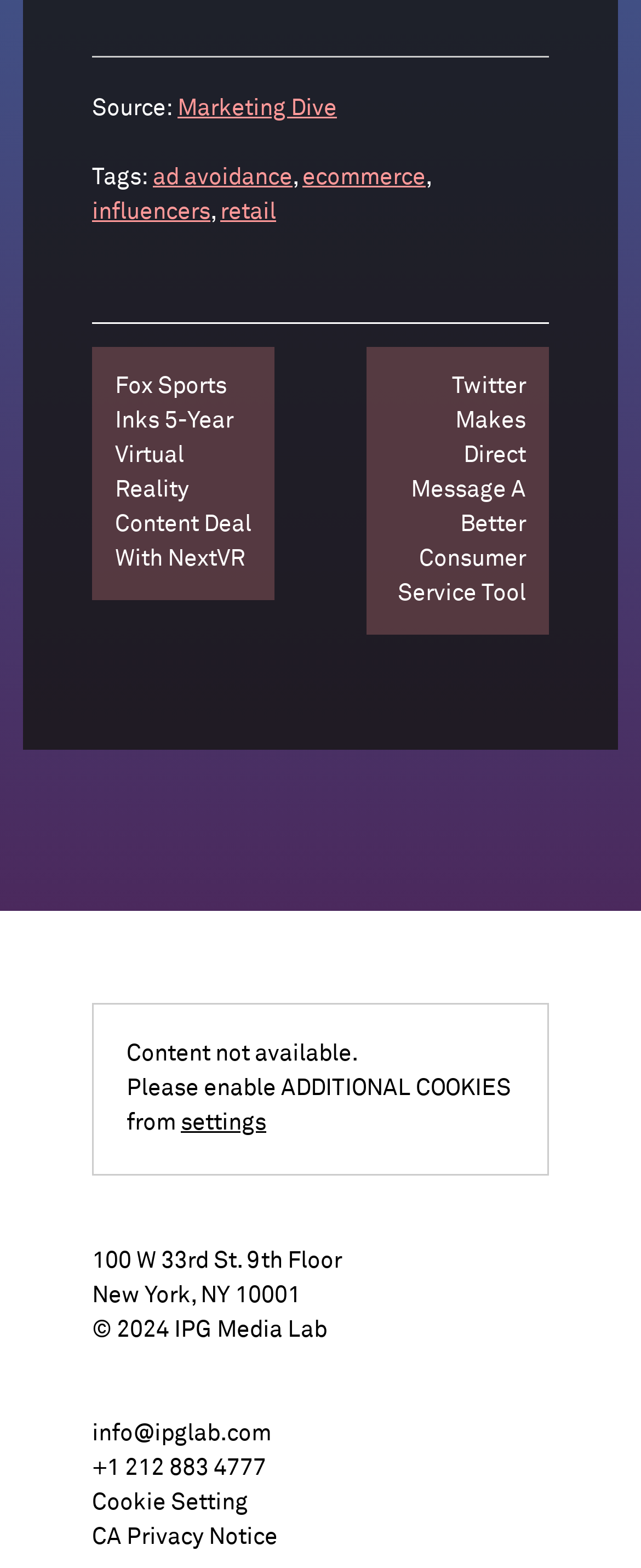Identify the bounding box coordinates for the element that needs to be clicked to fulfill this instruction: "Visit the 'Cookie Setting' page". Provide the coordinates in the format of four float numbers between 0 and 1: [left, top, right, bottom].

[0.144, 0.951, 0.387, 0.966]